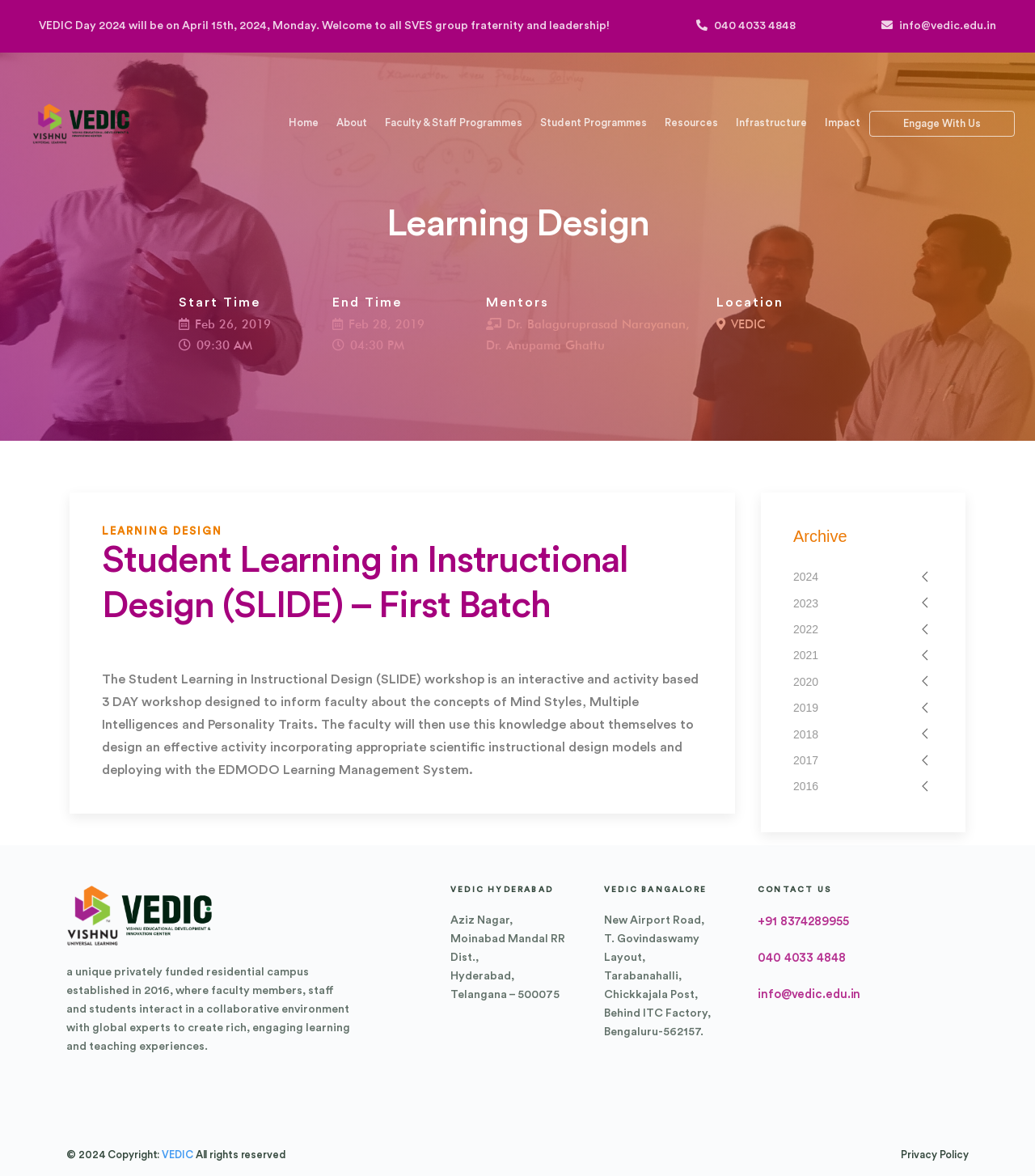Identify the bounding box coordinates of the specific part of the webpage to click to complete this instruction: "View the image 'What happened while Ethan was doing a ventriloquist act for Britney?'".

None